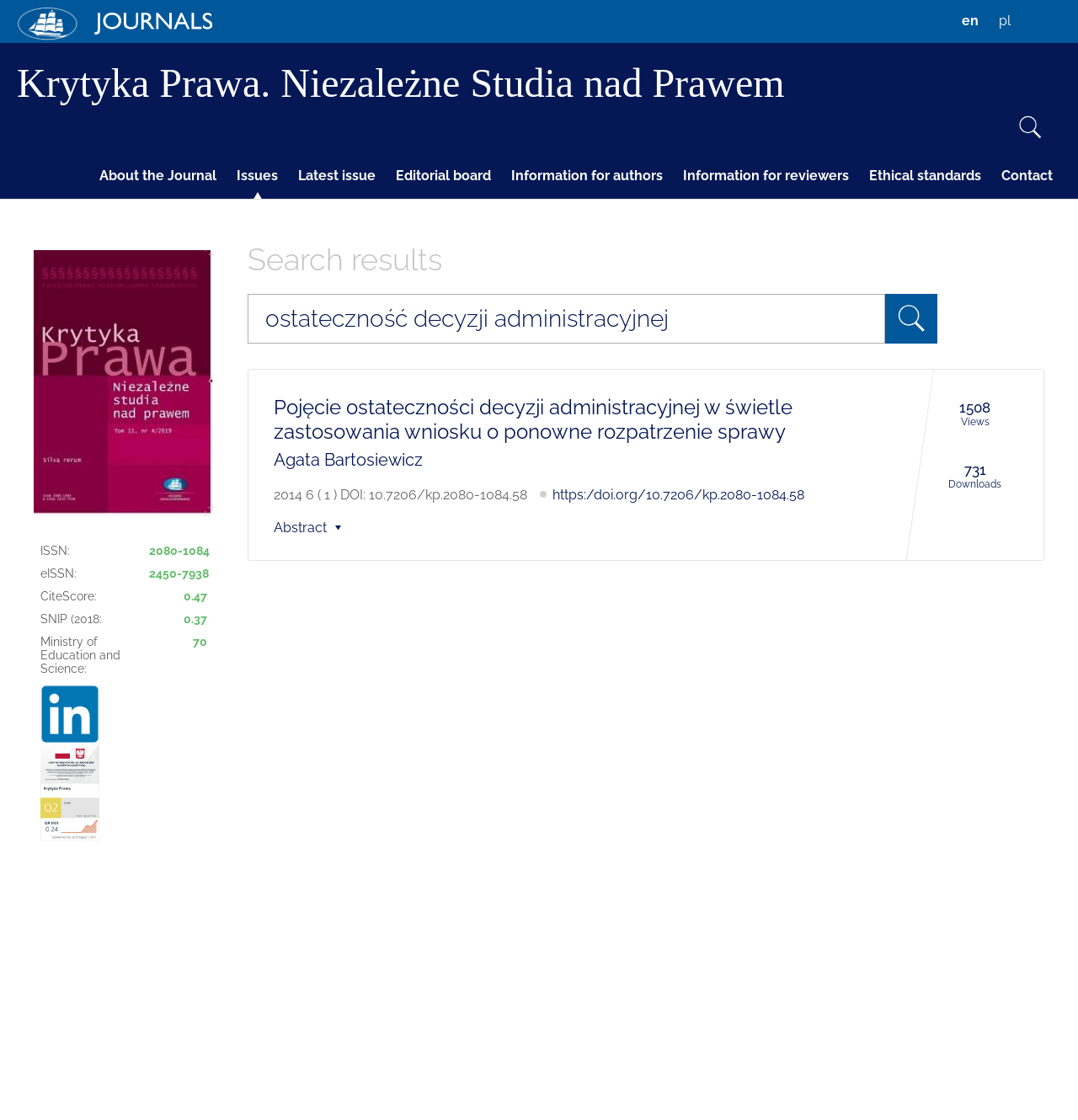Extract the primary headline from the webpage and present its text.

Krytyka Prawa. Niezależne Studia nad Prawem